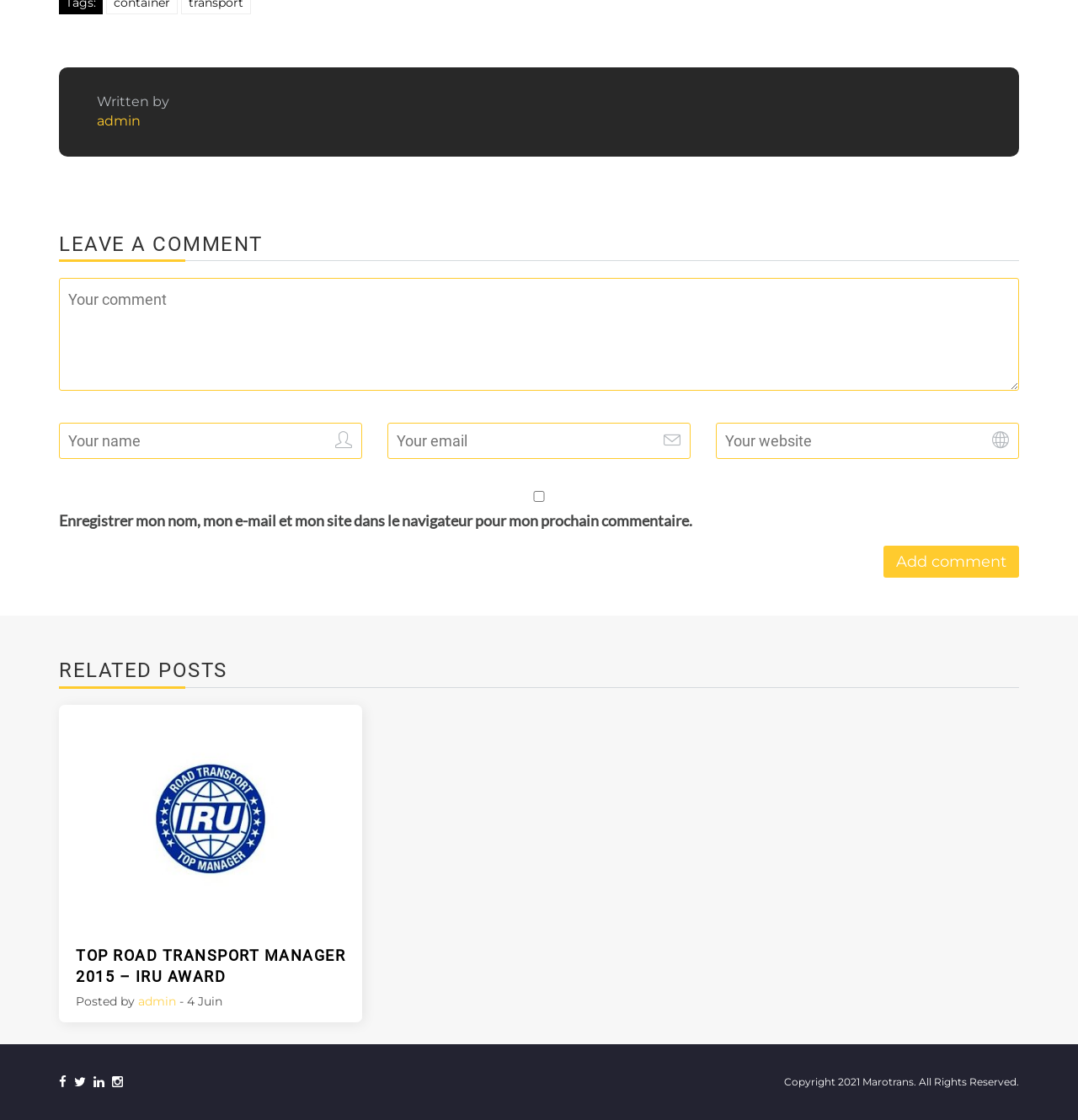Please identify the bounding box coordinates for the region that you need to click to follow this instruction: "Click on Search button".

None